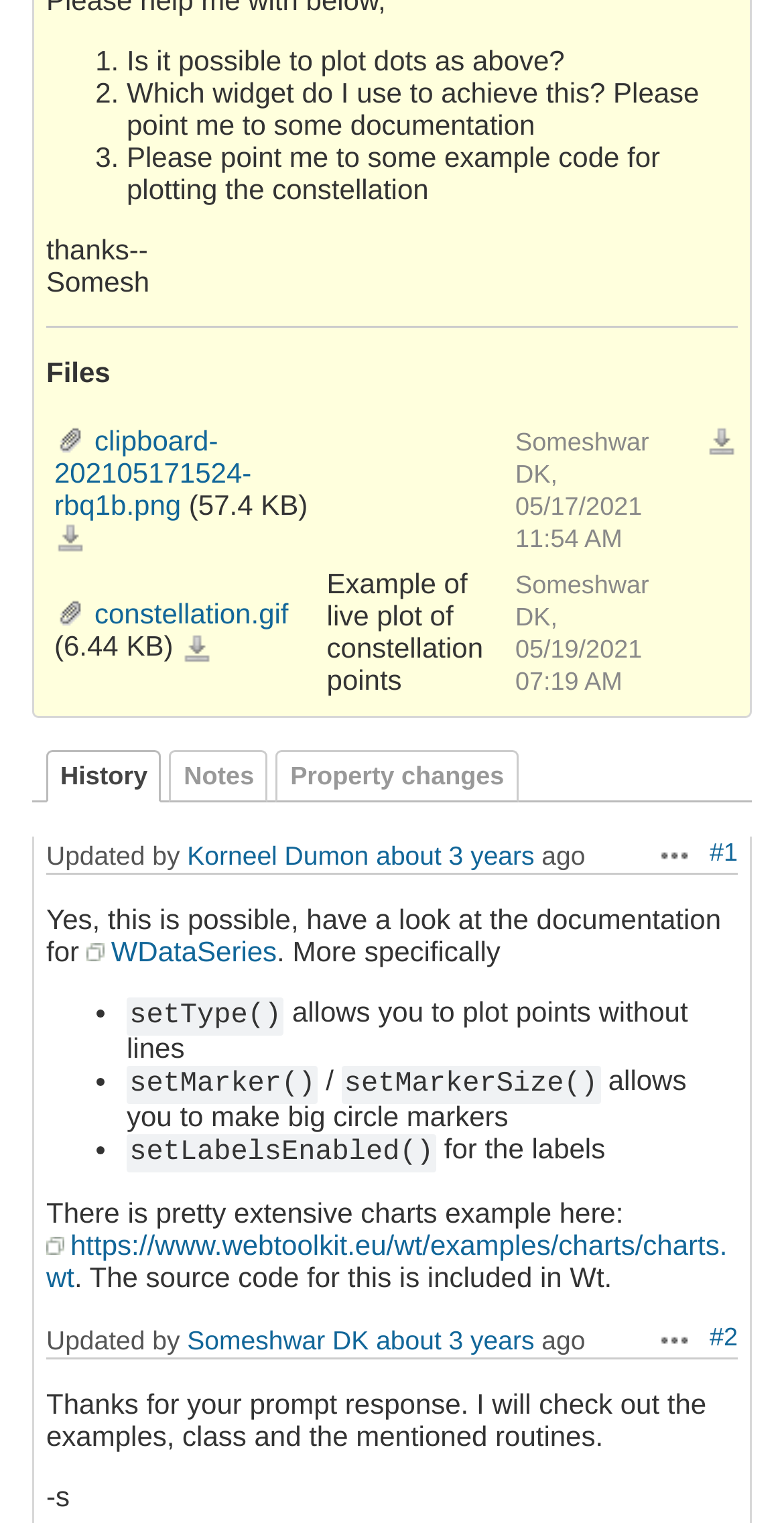What is the purpose of setMarkerSize()?
Look at the screenshot and respond with a single word or phrase.

make big circle markers